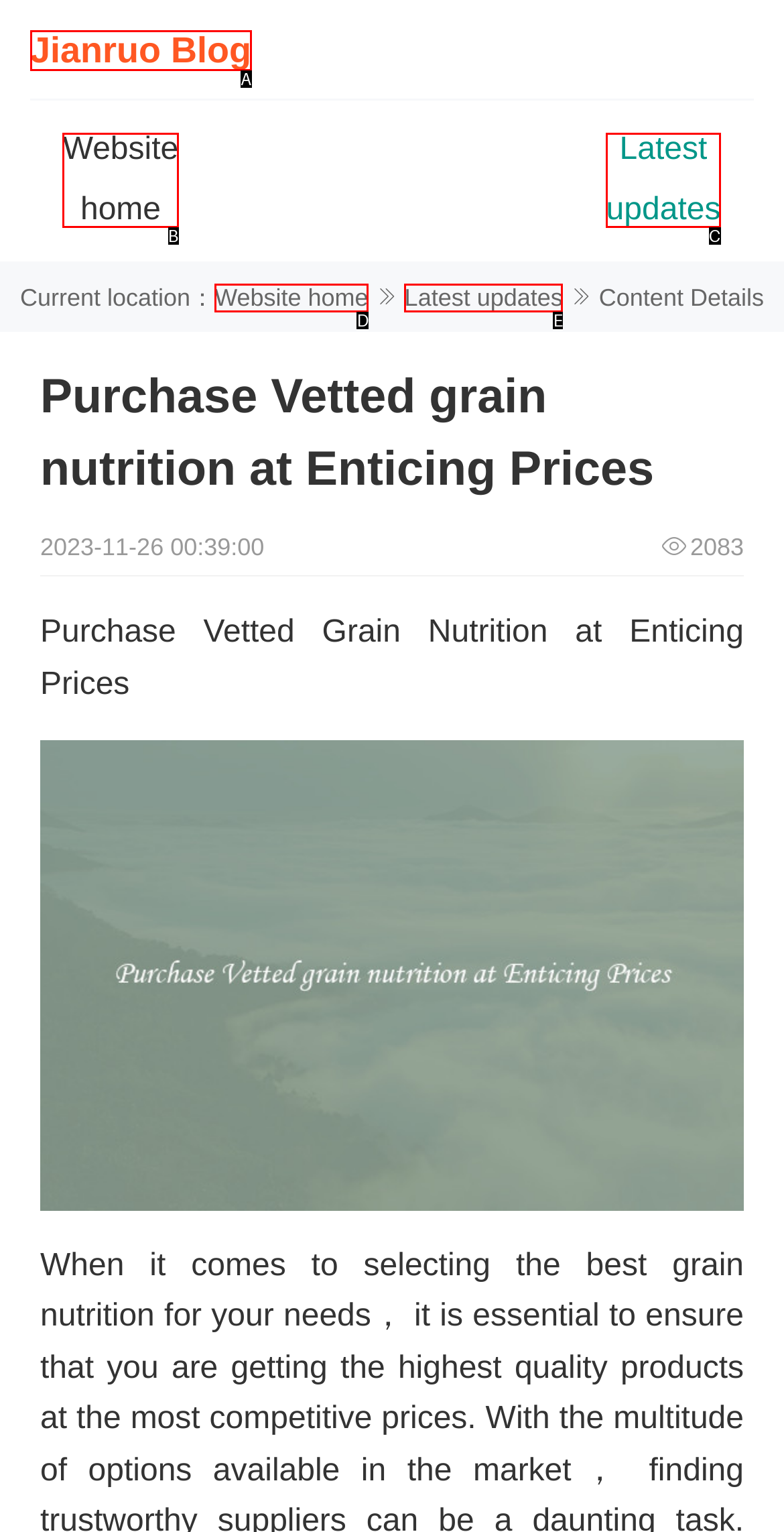Select the HTML element that matches the description: Latest updates. Provide the letter of the chosen option as your answer.

E